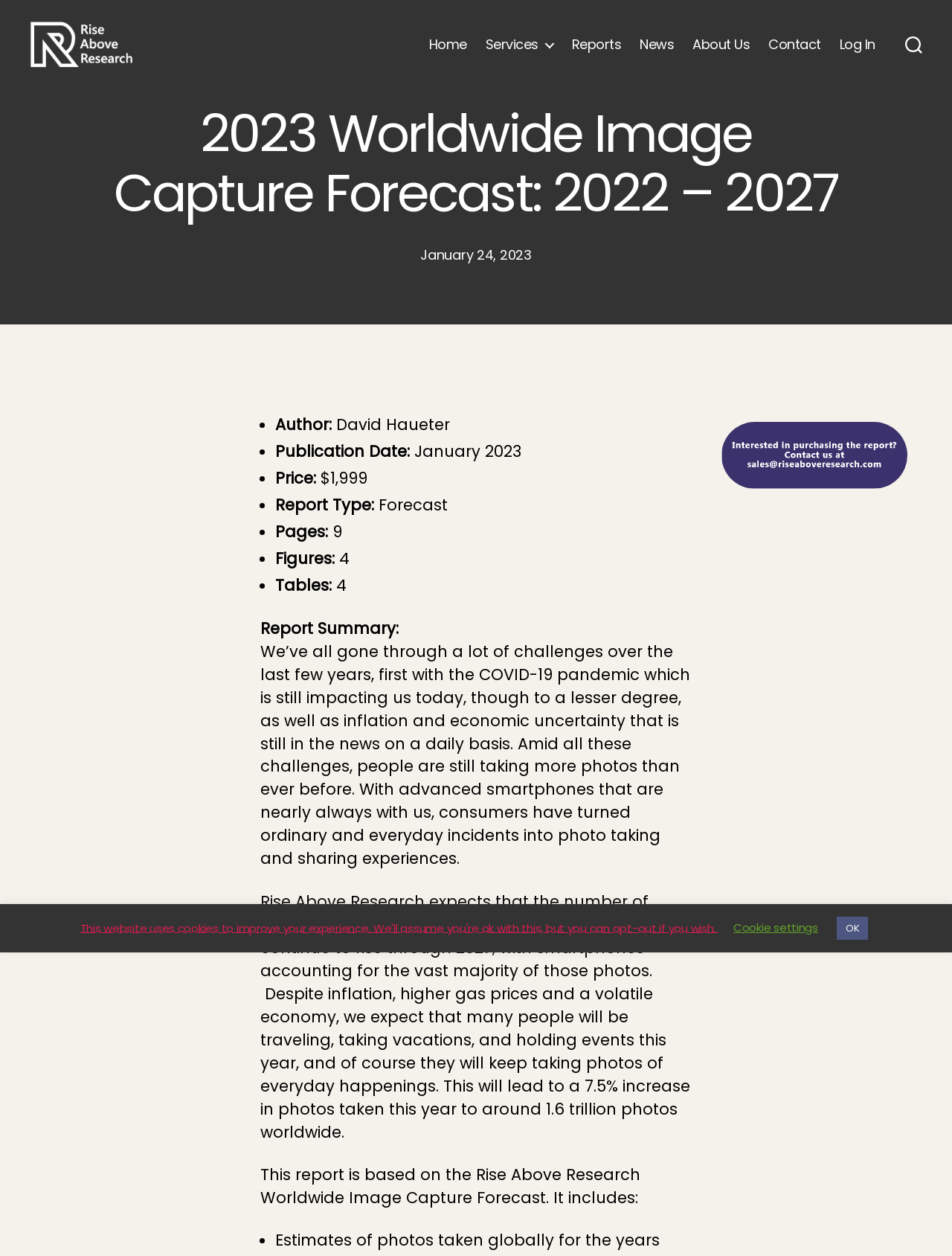Pinpoint the bounding box coordinates of the element that must be clicked to accomplish the following instruction: "Click the 'Reports' link". The coordinates should be in the format of four float numbers between 0 and 1, i.e., [left, top, right, bottom].

[0.601, 0.032, 0.653, 0.045]